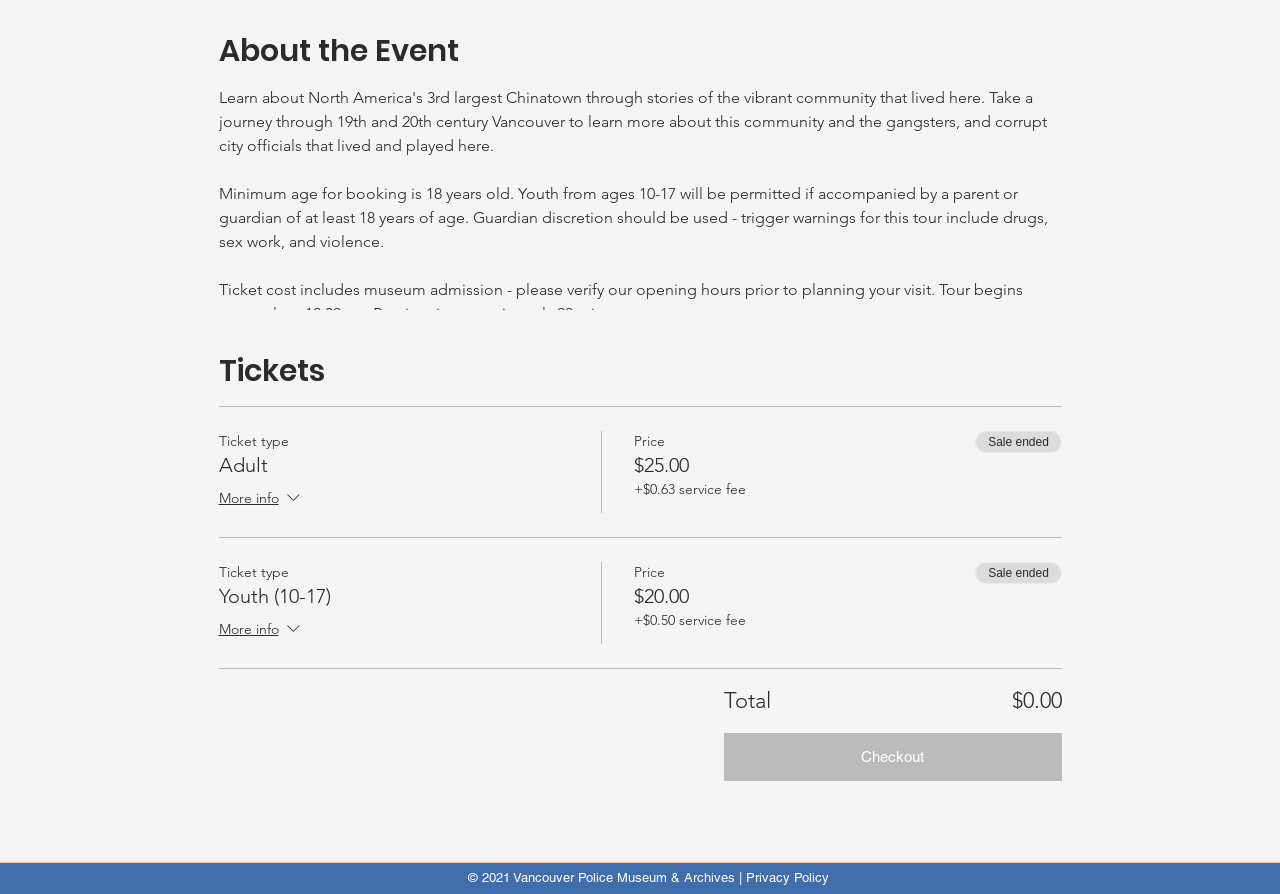Respond with a single word or phrase:
How much does the Adult ticket cost?

$25.00